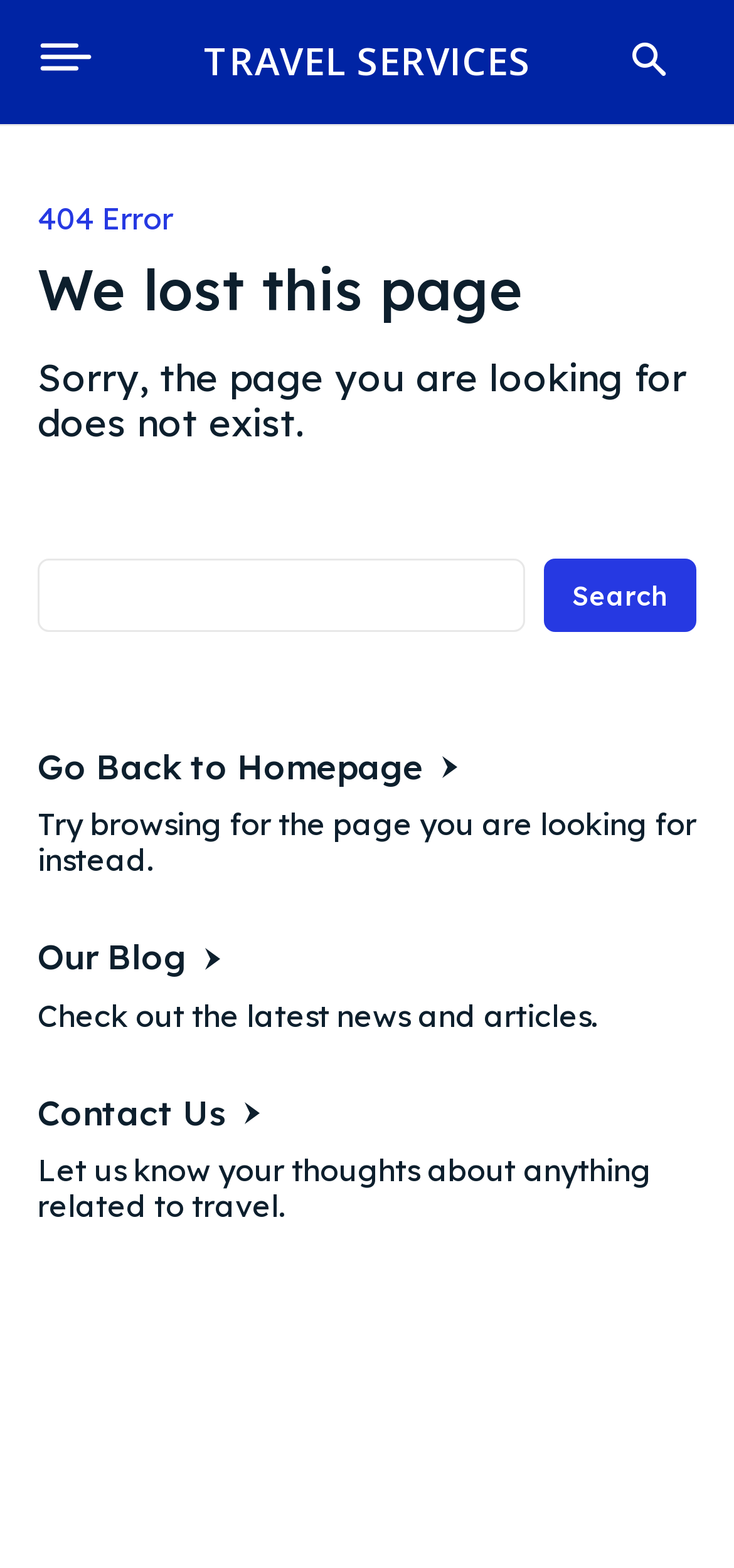Give a succinct answer to this question in a single word or phrase: 
What is the message displayed below the error code?

Sorry, the page you are looking for does not exist.